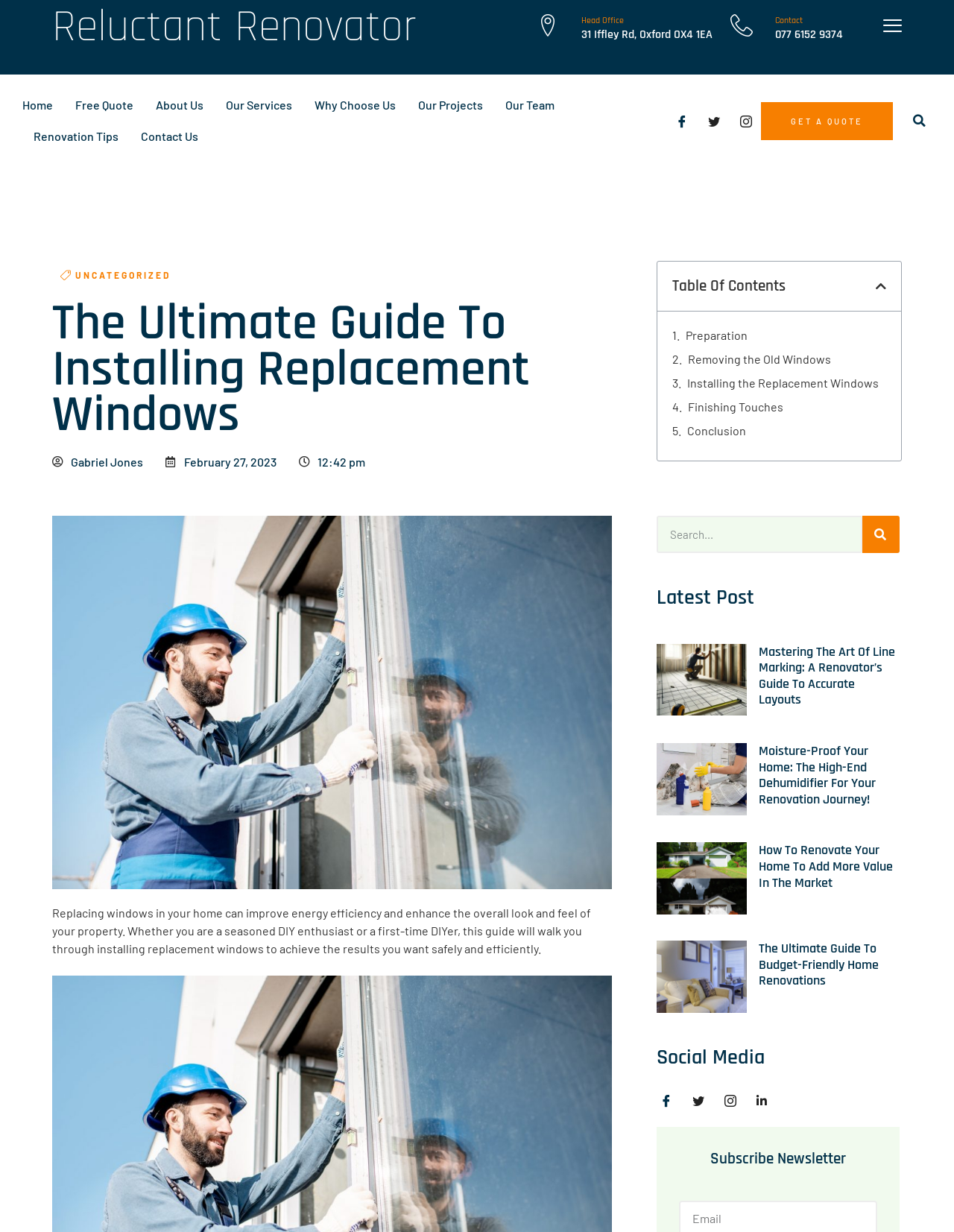What is the title of the latest post?
Identify the answer in the screenshot and reply with a single word or phrase.

Mastering the Art of Line Marking: A Renovator’s Guide to Accurate Layouts